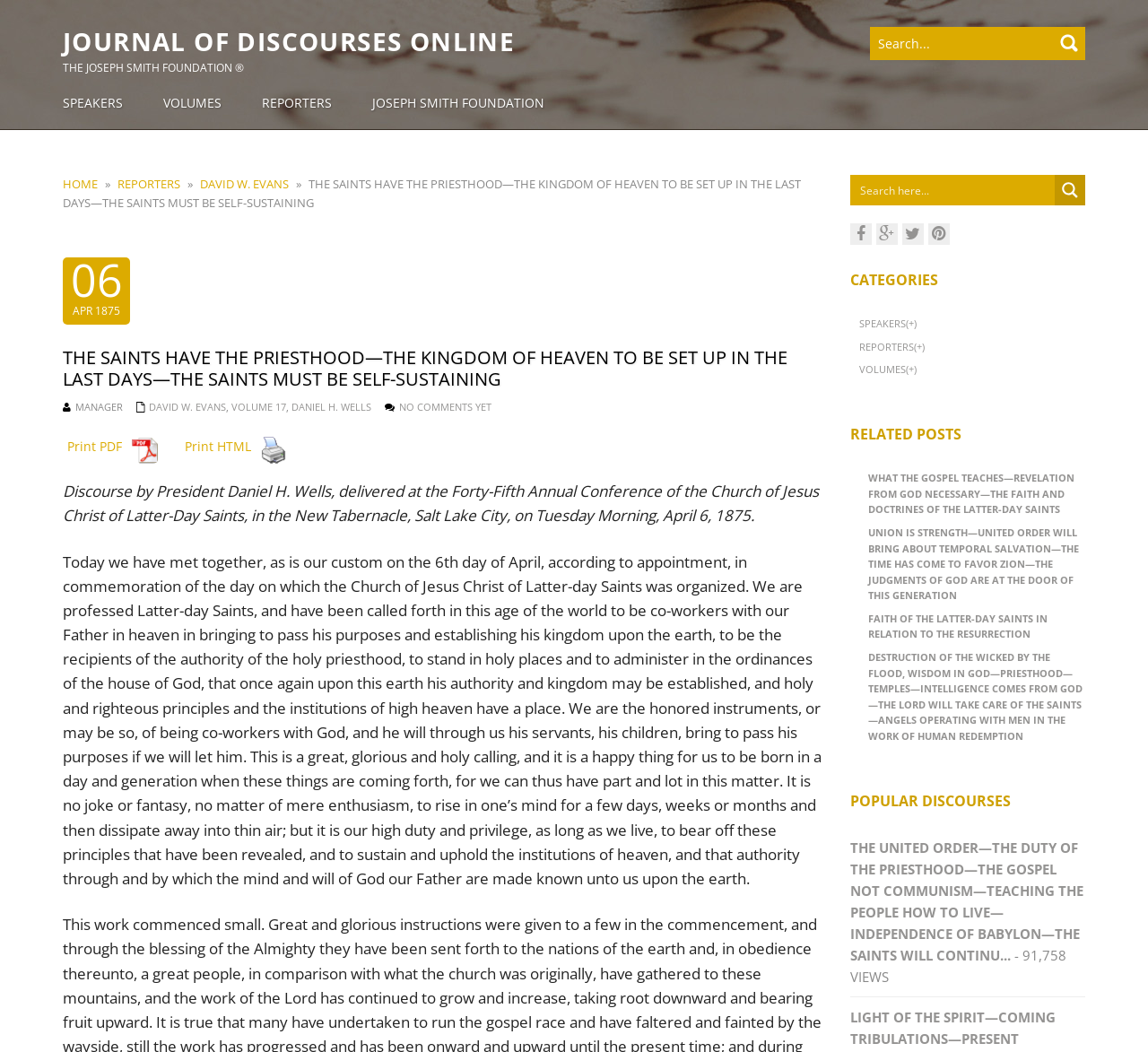Locate the bounding box coordinates of the clickable part needed for the task: "Search for a discourse".

[0.758, 0.026, 0.945, 0.057]